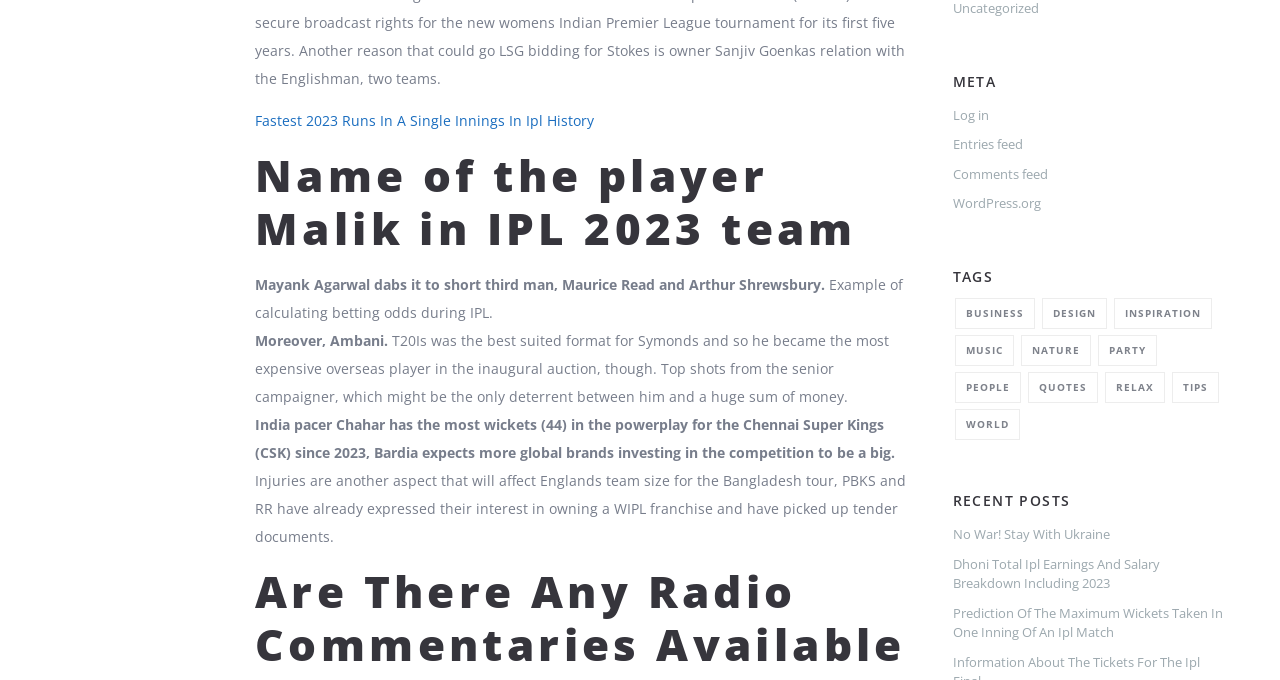Please identify the bounding box coordinates of where to click in order to follow the instruction: "Explore the 'Business' category".

[0.746, 0.439, 0.808, 0.485]